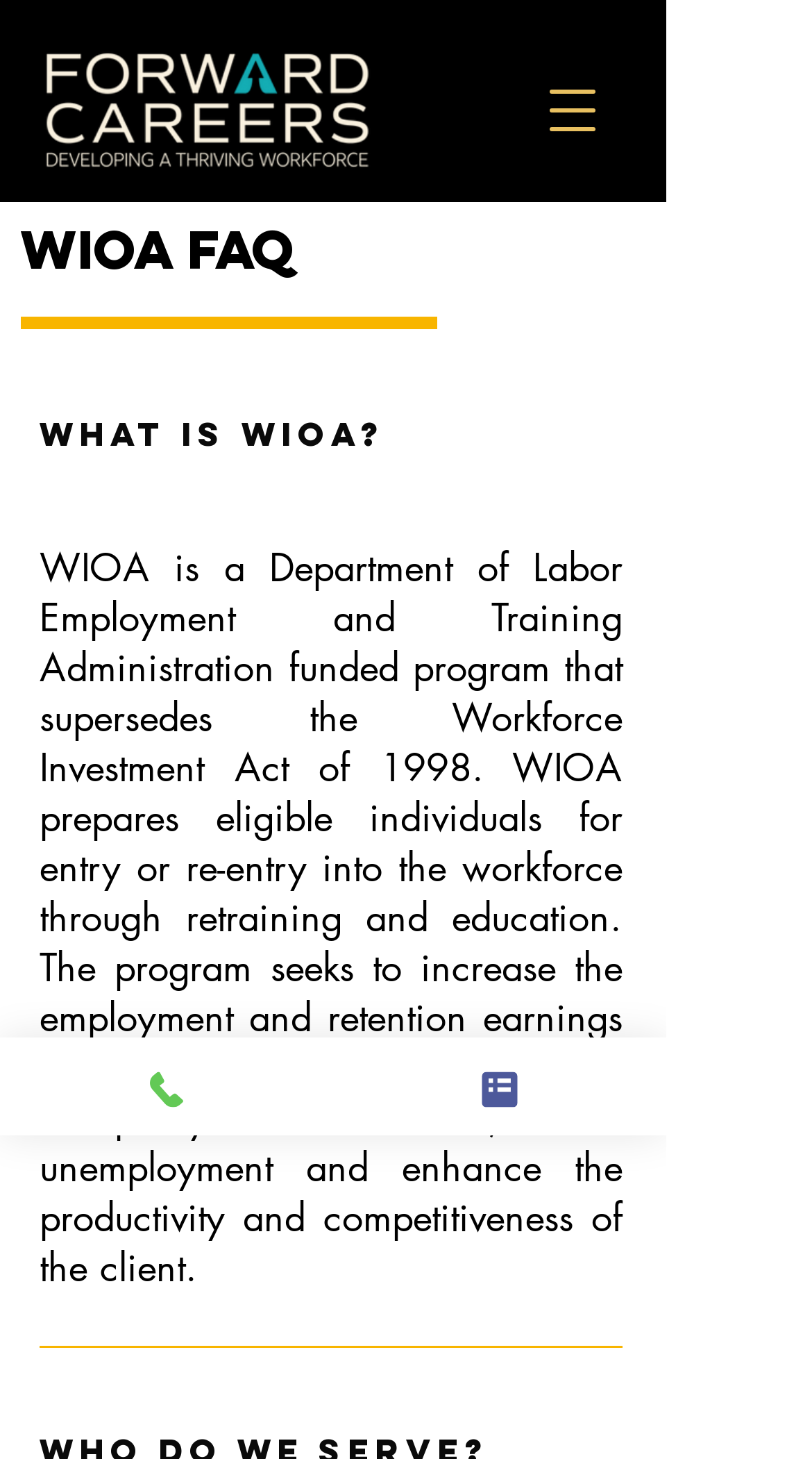What is the purpose of WIOA?
Answer the question with a single word or phrase, referring to the image.

Retraining and education